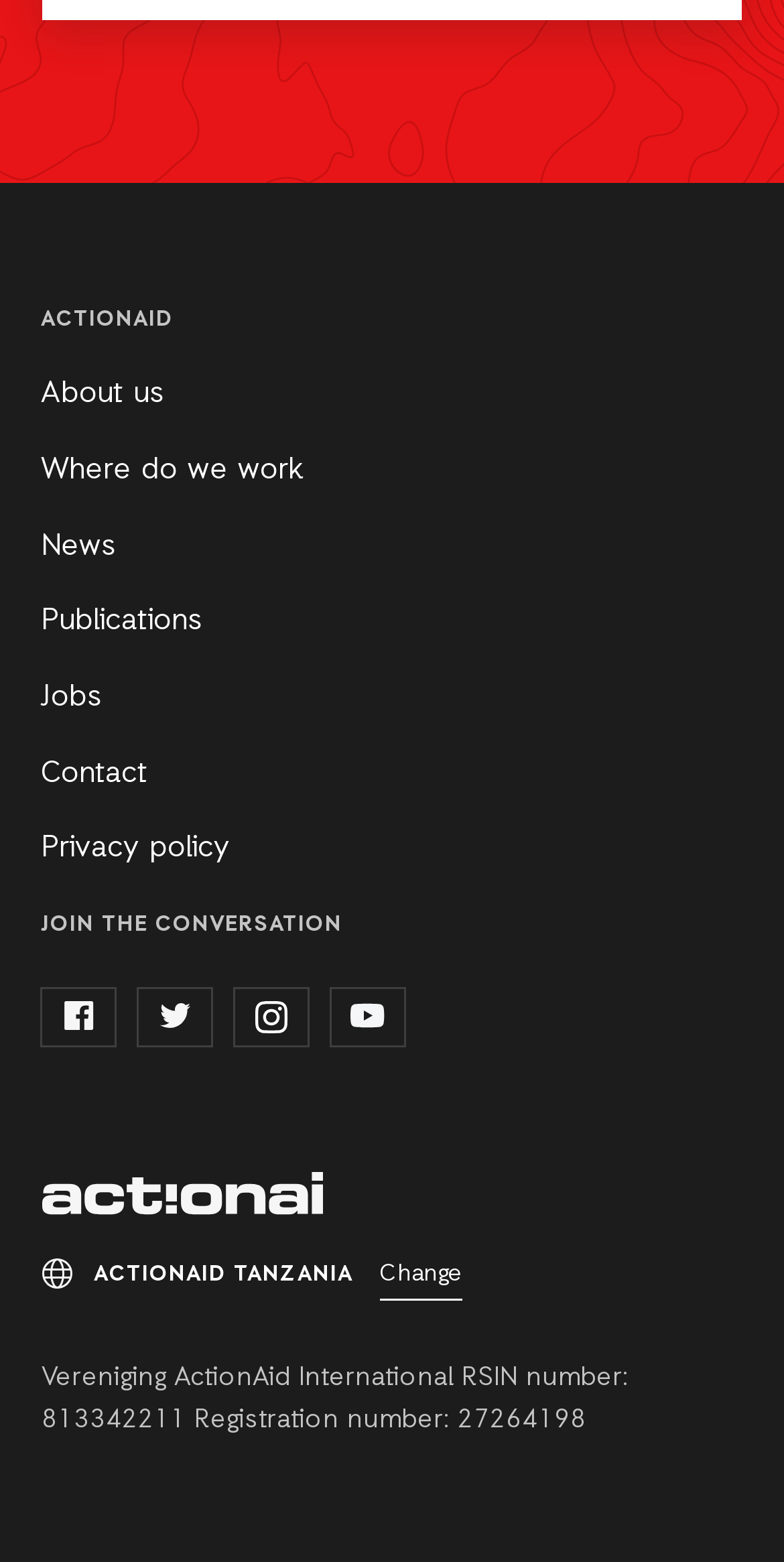Determine the bounding box coordinates of the clickable region to execute the instruction: "Check the jobs". The coordinates should be four float numbers between 0 and 1, denoted as [left, top, right, bottom].

[0.052, 0.434, 0.129, 0.459]